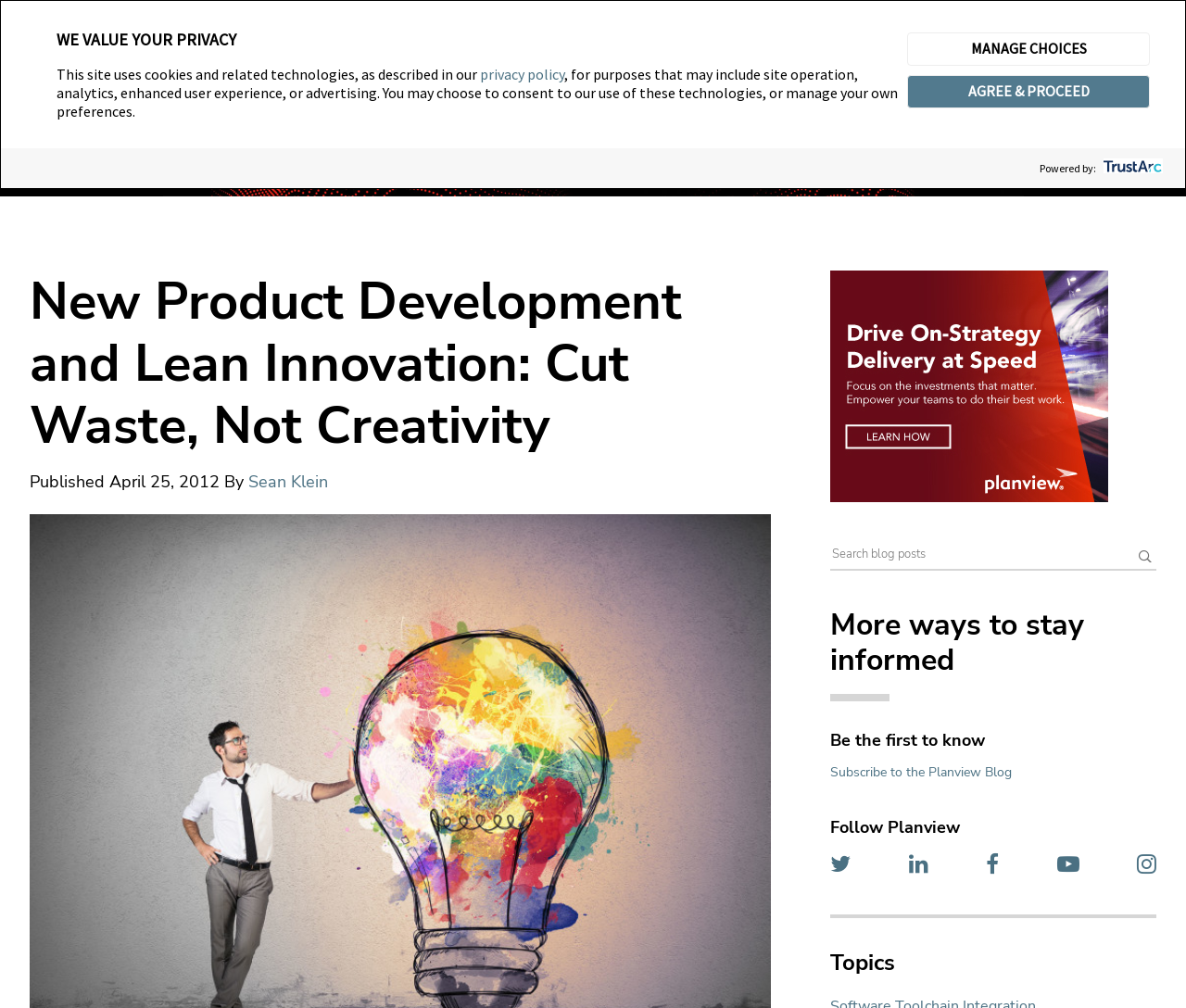Who is the author of the article?
Please provide a single word or phrase based on the screenshot.

Sean Klein